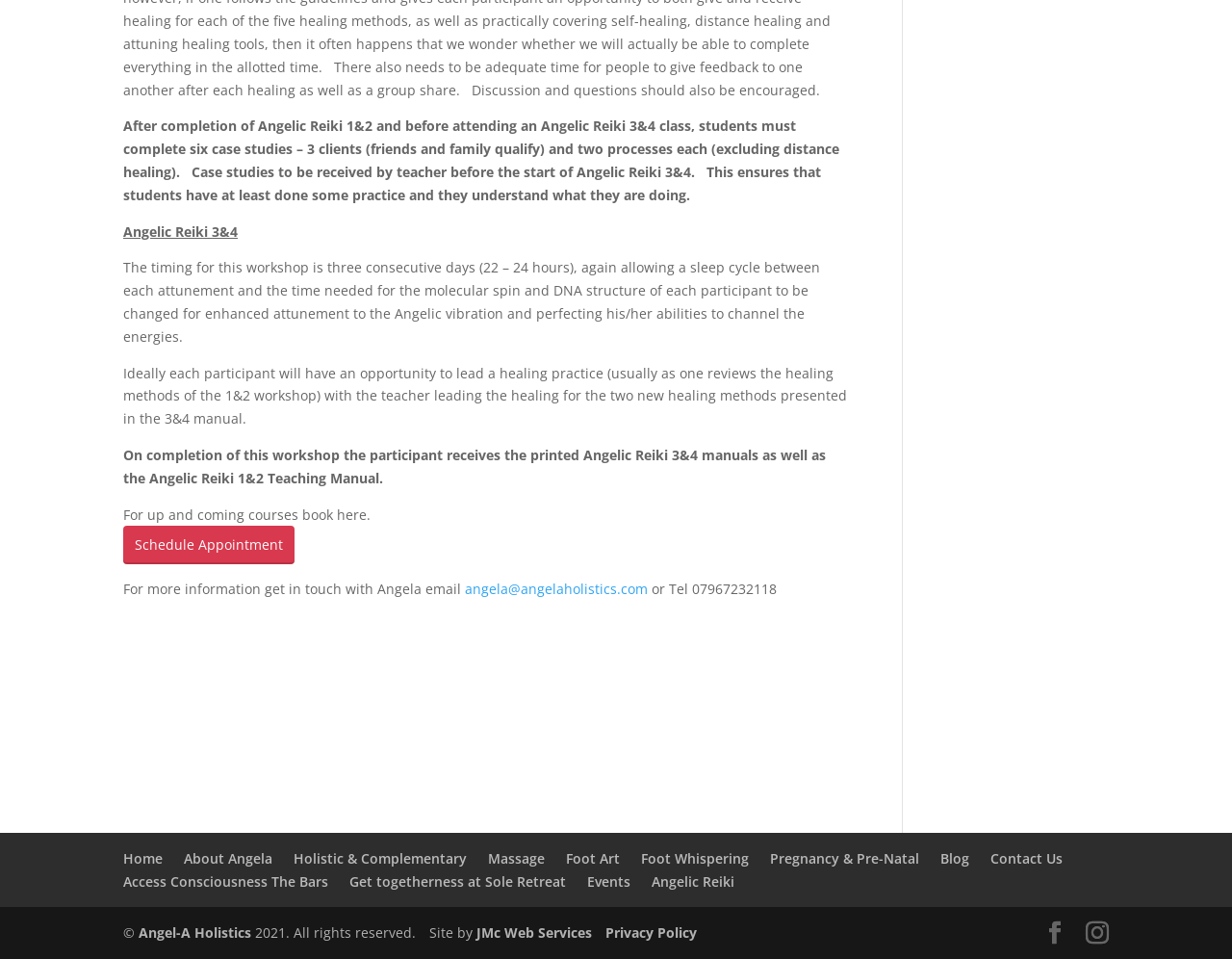How can one contact Angela for more information?
Based on the image, give a one-word or short phrase answer.

Email or Tel